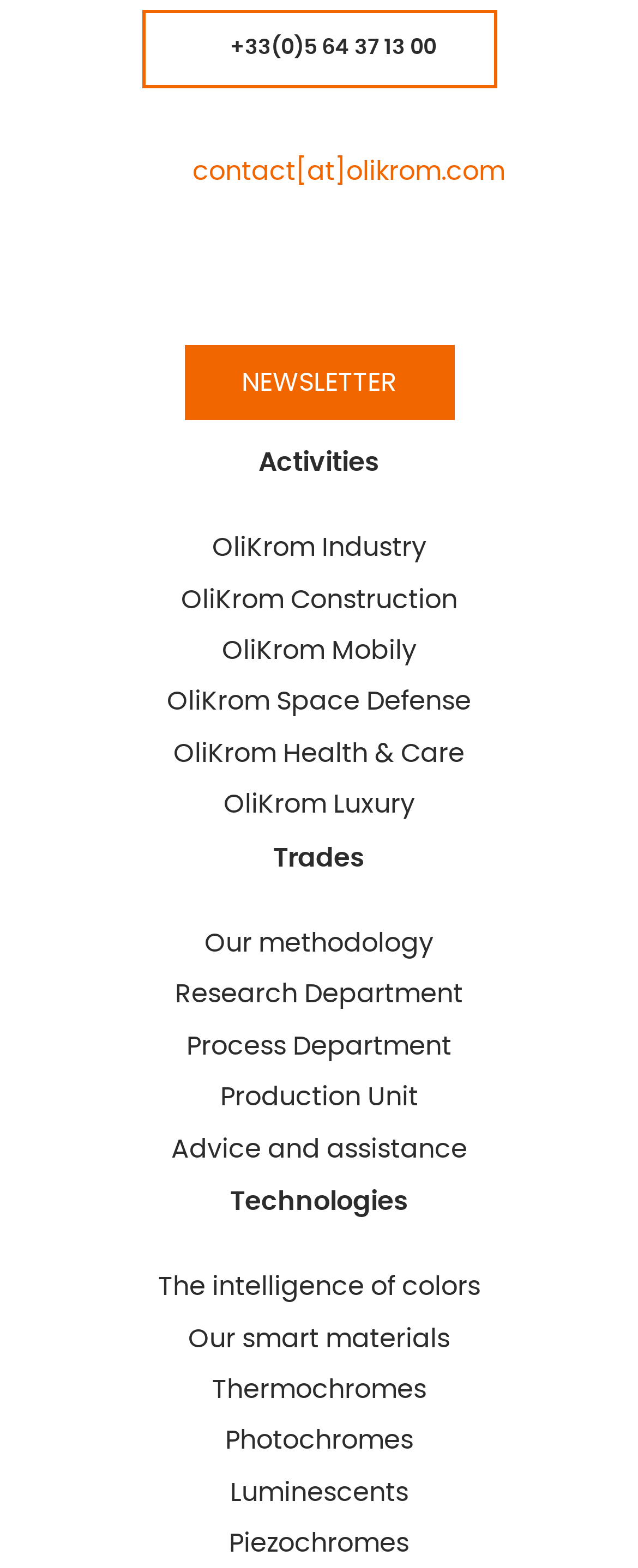Pinpoint the bounding box coordinates of the clickable area necessary to execute the following instruction: "visit the third link". The coordinates should be given as four float numbers between 0 and 1, namely [left, top, right, bottom].

None